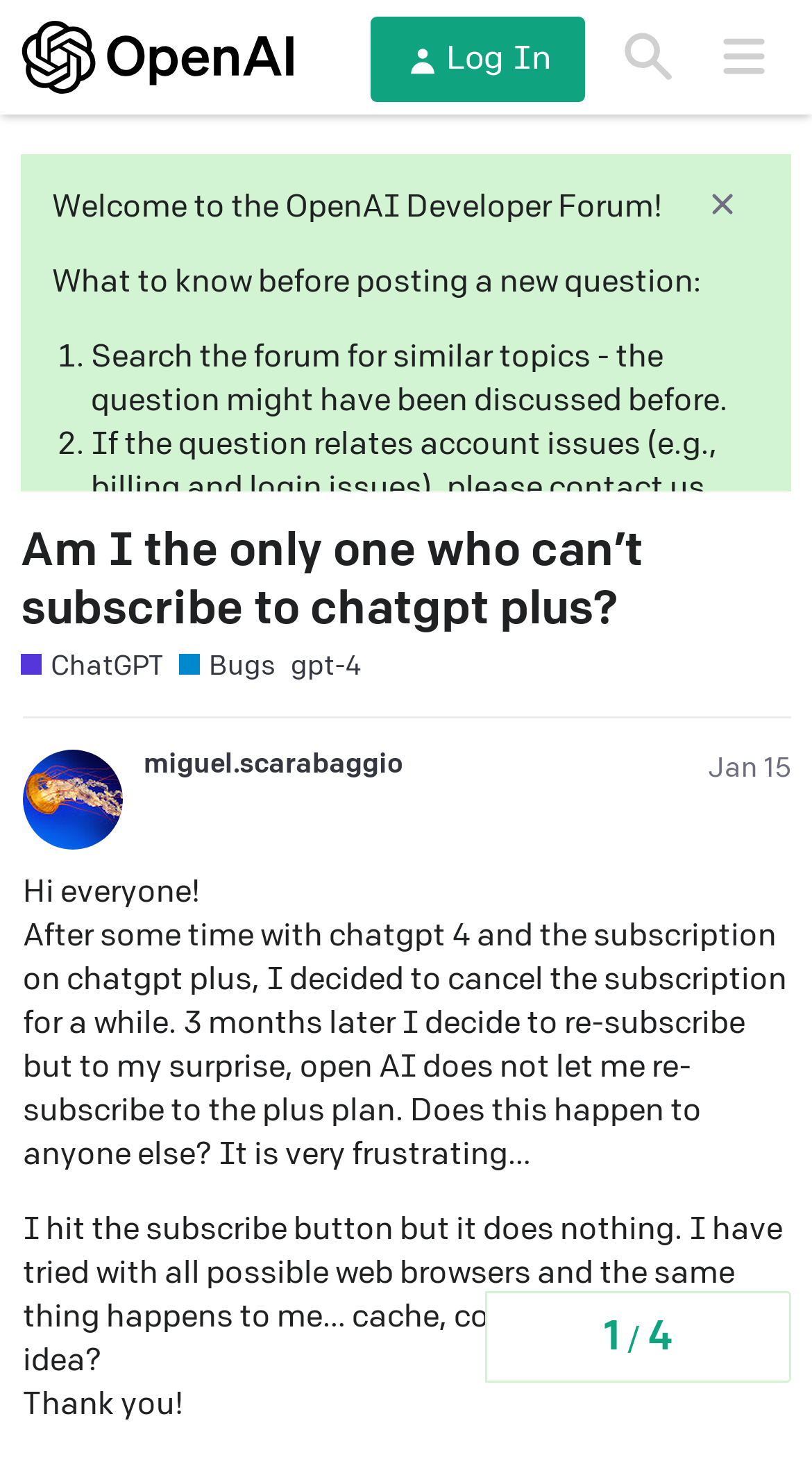Please determine the bounding box coordinates of the element's region to click in order to carry out the following instruction: "Visit the Help Center". The coordinates should be four float numbers between 0 and 1, i.e., [left, top, right, bottom].

[0.33, 0.351, 0.538, 0.378]